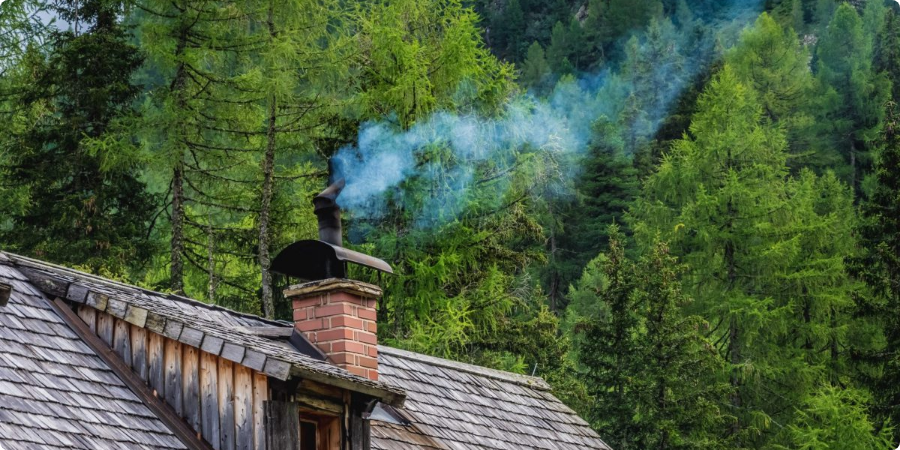What is the setting of the scene?
Please provide an in-depth and detailed response to the question.

The caption describes the scene as having a 'lush backdrop of dense green trees', which suggests that the setting of the scene is a natural environment, likely a forest or woodland area.